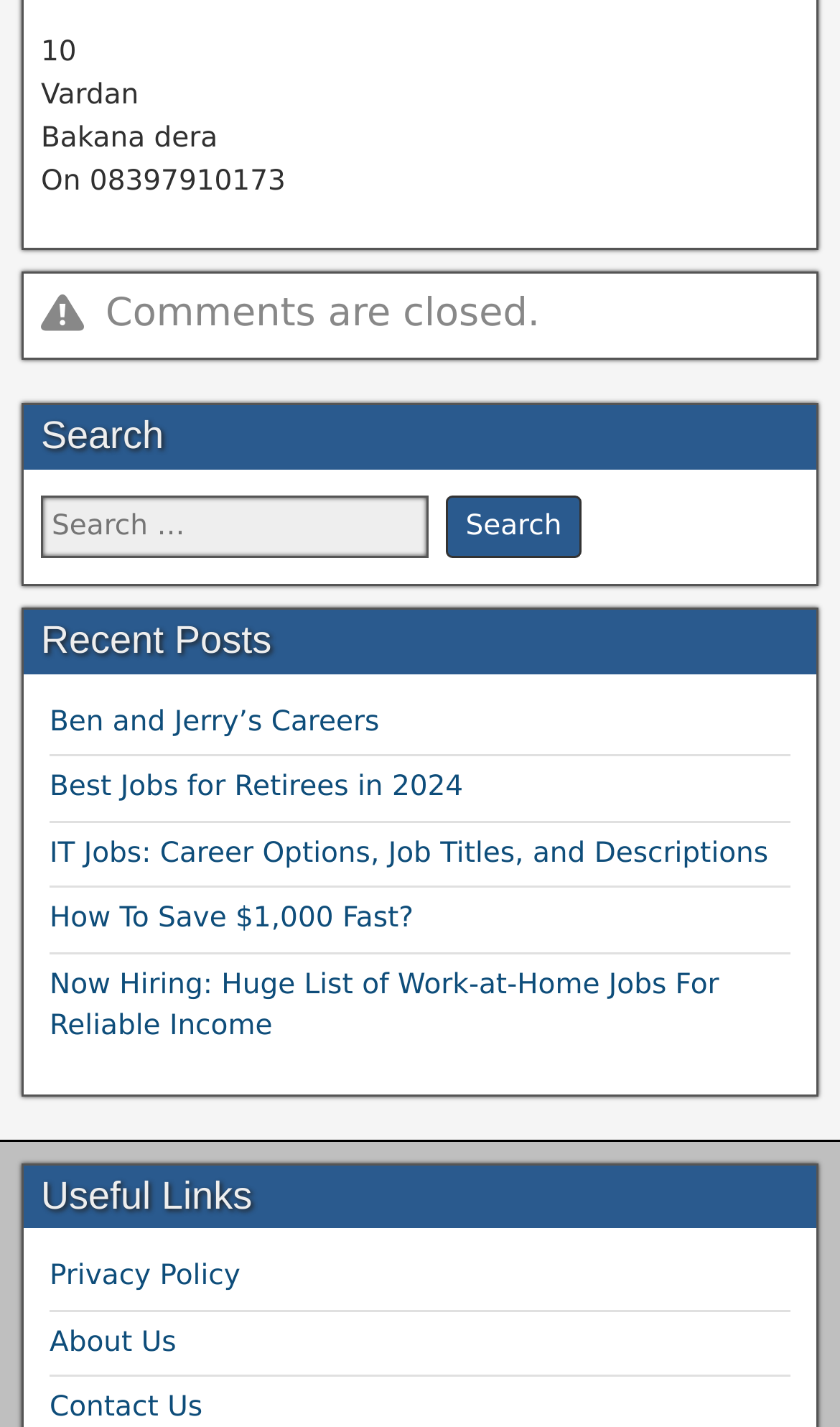Based on the element description, predict the bounding box coordinates (top-left x, top-left y, bottom-right x, bottom-right y) for the UI element in the screenshot: value="Search"

[0.531, 0.347, 0.692, 0.391]